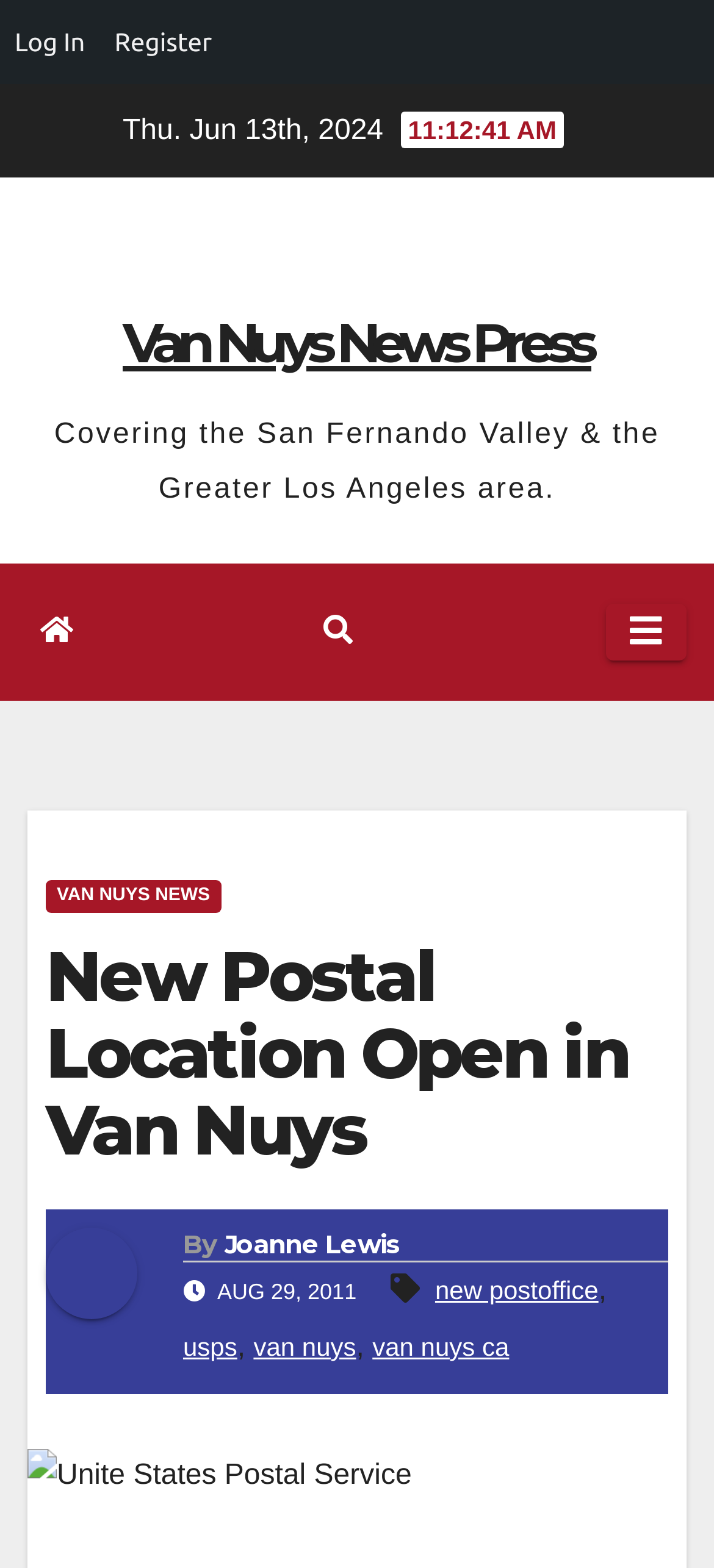What is the location of the new postal location?
Answer the question with a thorough and detailed explanation.

I found the location of the new postal location by looking at the link elements that say 'van nuys', 'van nuys ca' which are located below the heading 'New Postal Location Open in Van Nuys'.